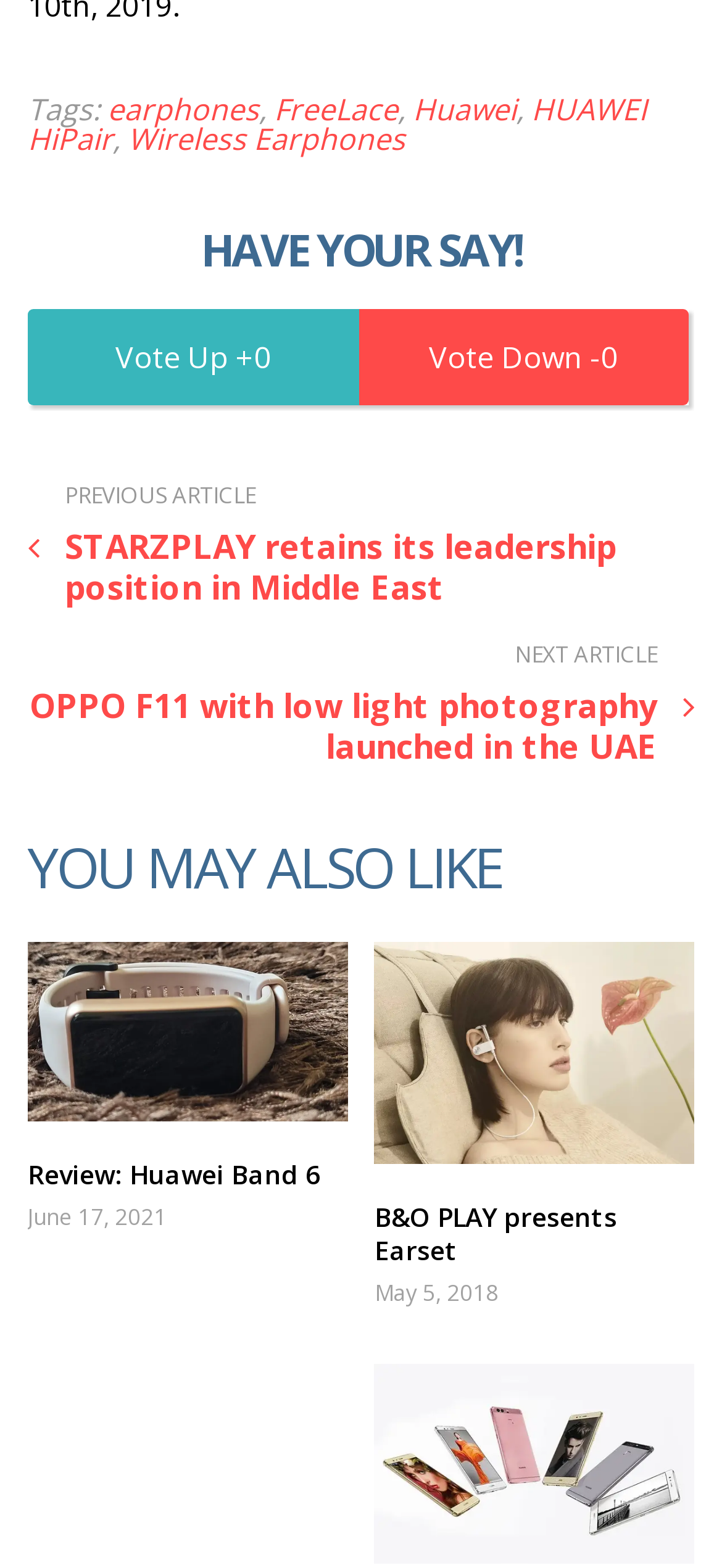What type of articles are listed under 'YOU MAY ALSO LIKE'?
Kindly answer the question with as much detail as you can.

The articles listed under 'YOU MAY ALSO LIKE' have titles such as 'Review: Huawei Band 6' and 'B&O PLAY presents Earset', which suggest that they are reviews of technology products.